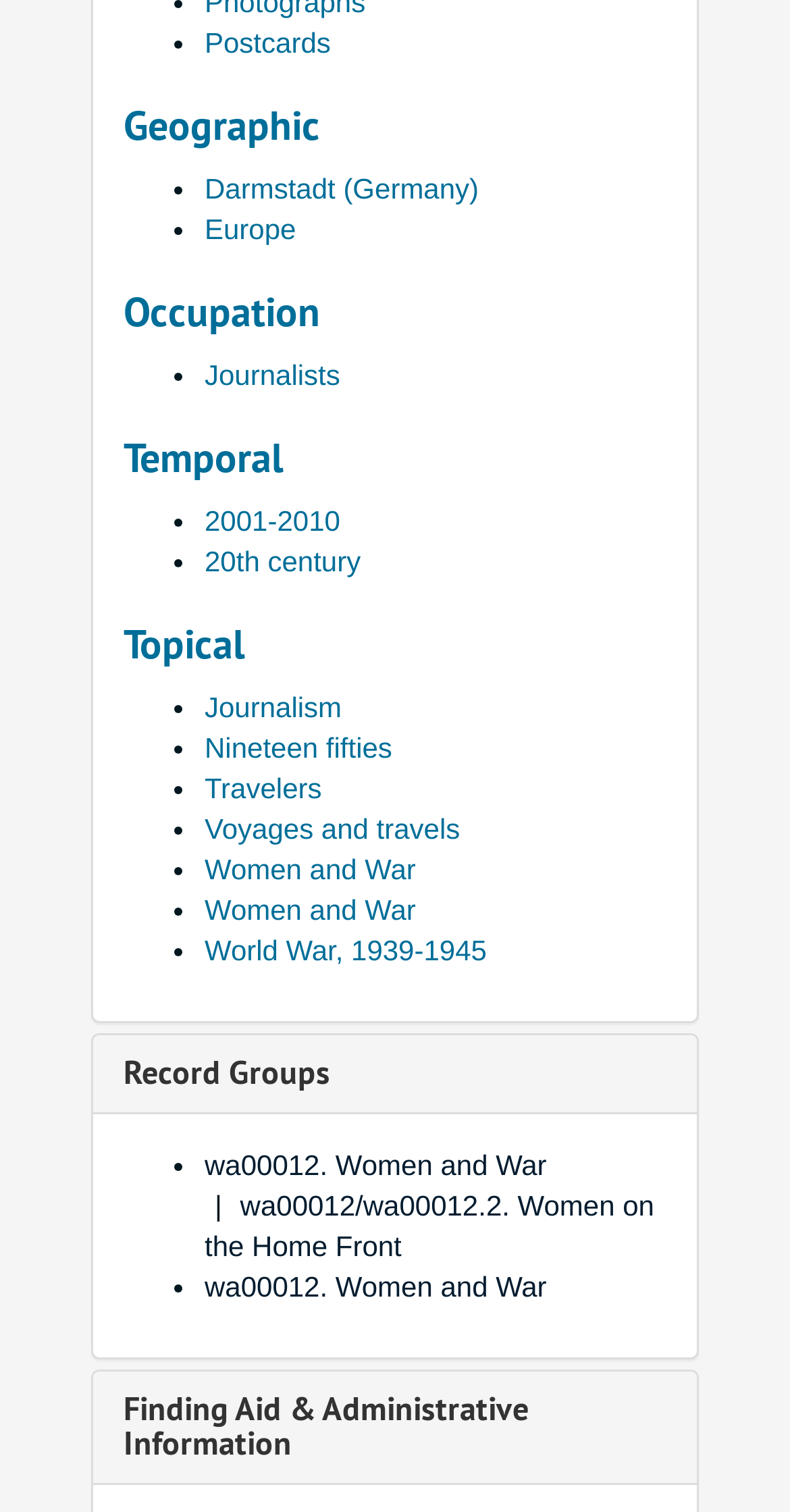Given the element description Journalism, specify the bounding box coordinates of the corresponding UI element in the format (top-left x, top-left y, bottom-right x, bottom-right y). All values must be between 0 and 1.

[0.259, 0.457, 0.433, 0.478]